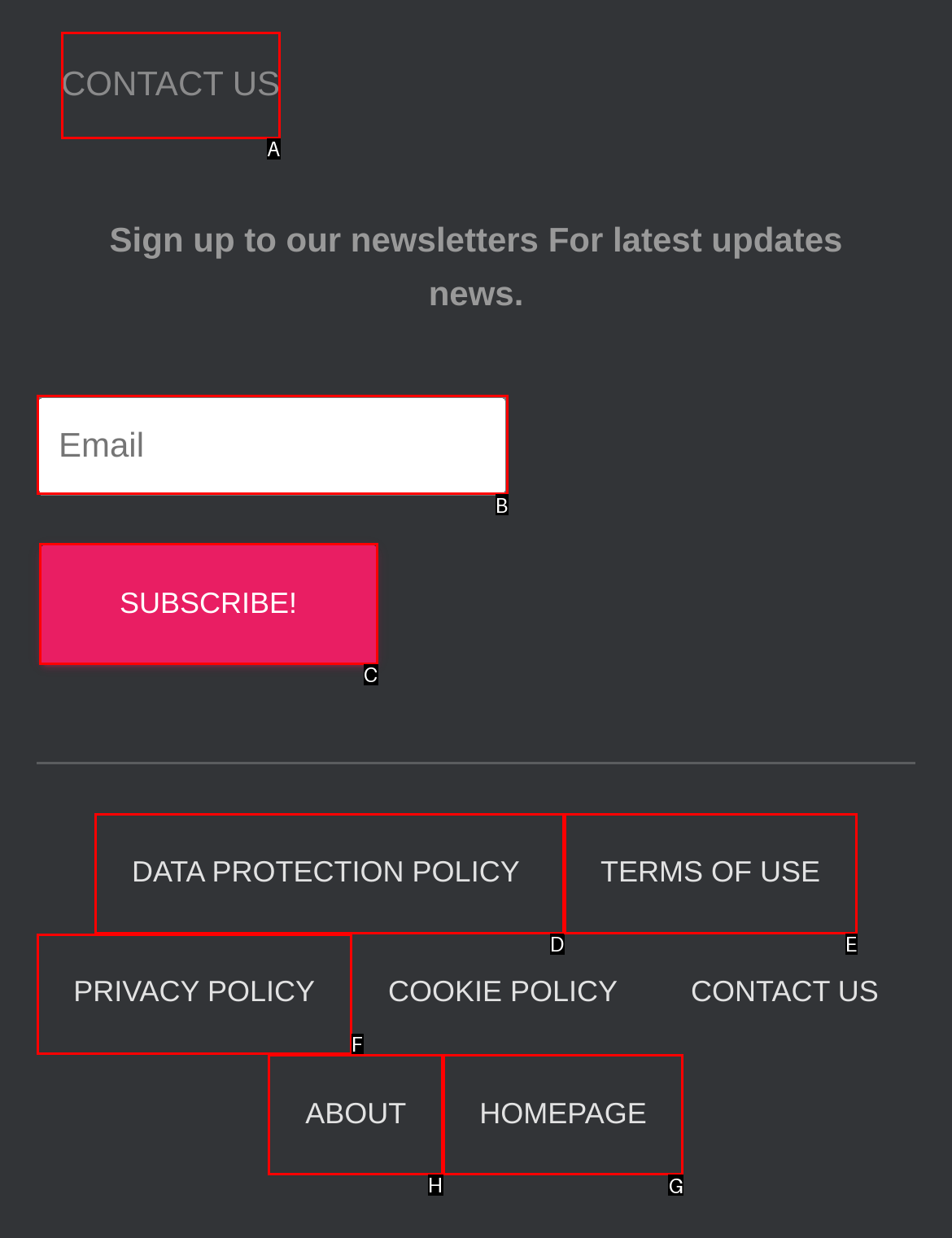Identify which lettered option to click to carry out the task: Go to about page. Provide the letter as your answer.

H